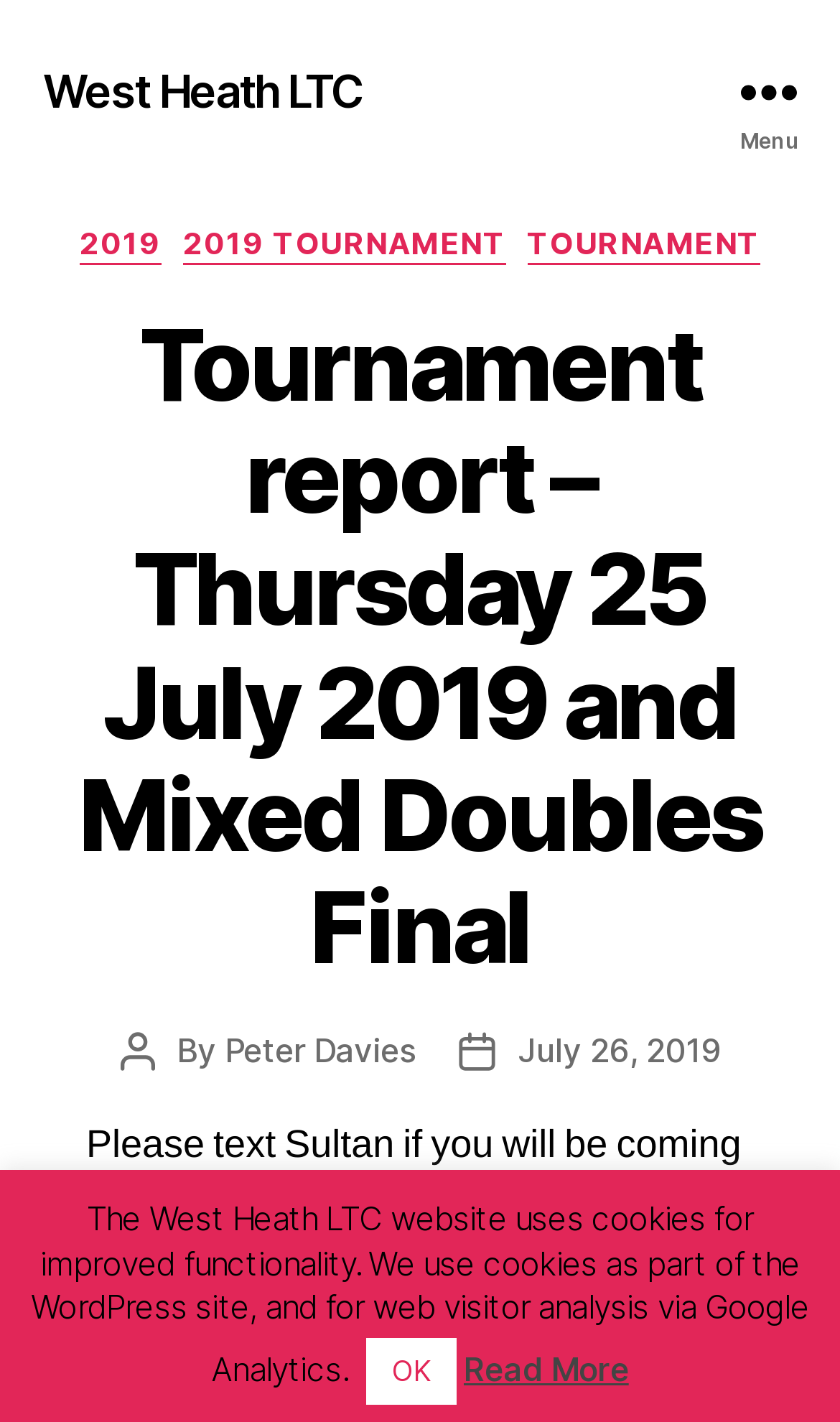Please specify the bounding box coordinates of the region to click in order to perform the following instruction: "Read the post by Peter Davies".

[0.267, 0.724, 0.496, 0.753]